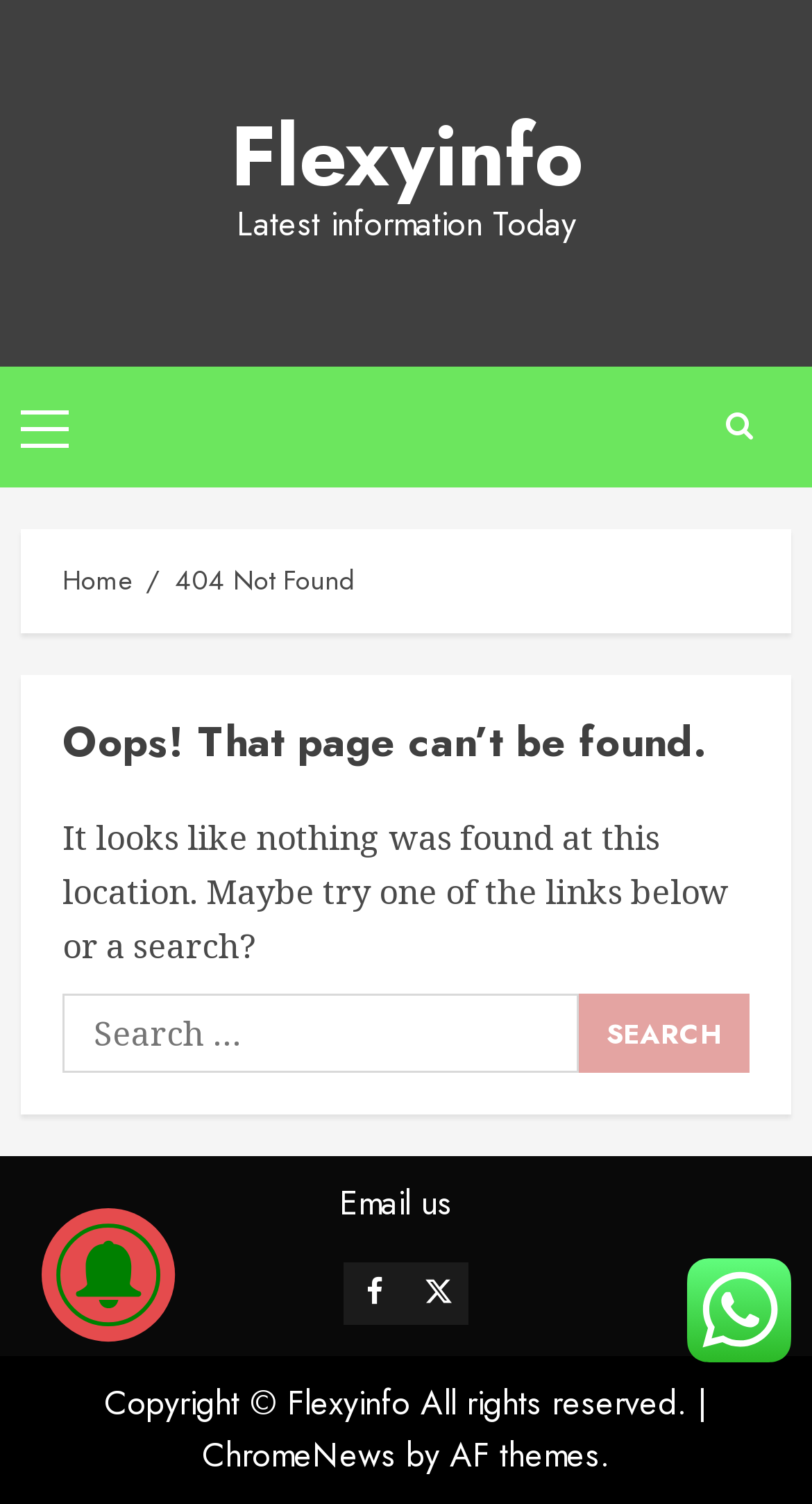What is the purpose of the search box? Please answer the question using a single word or phrase based on the image.

Search for content